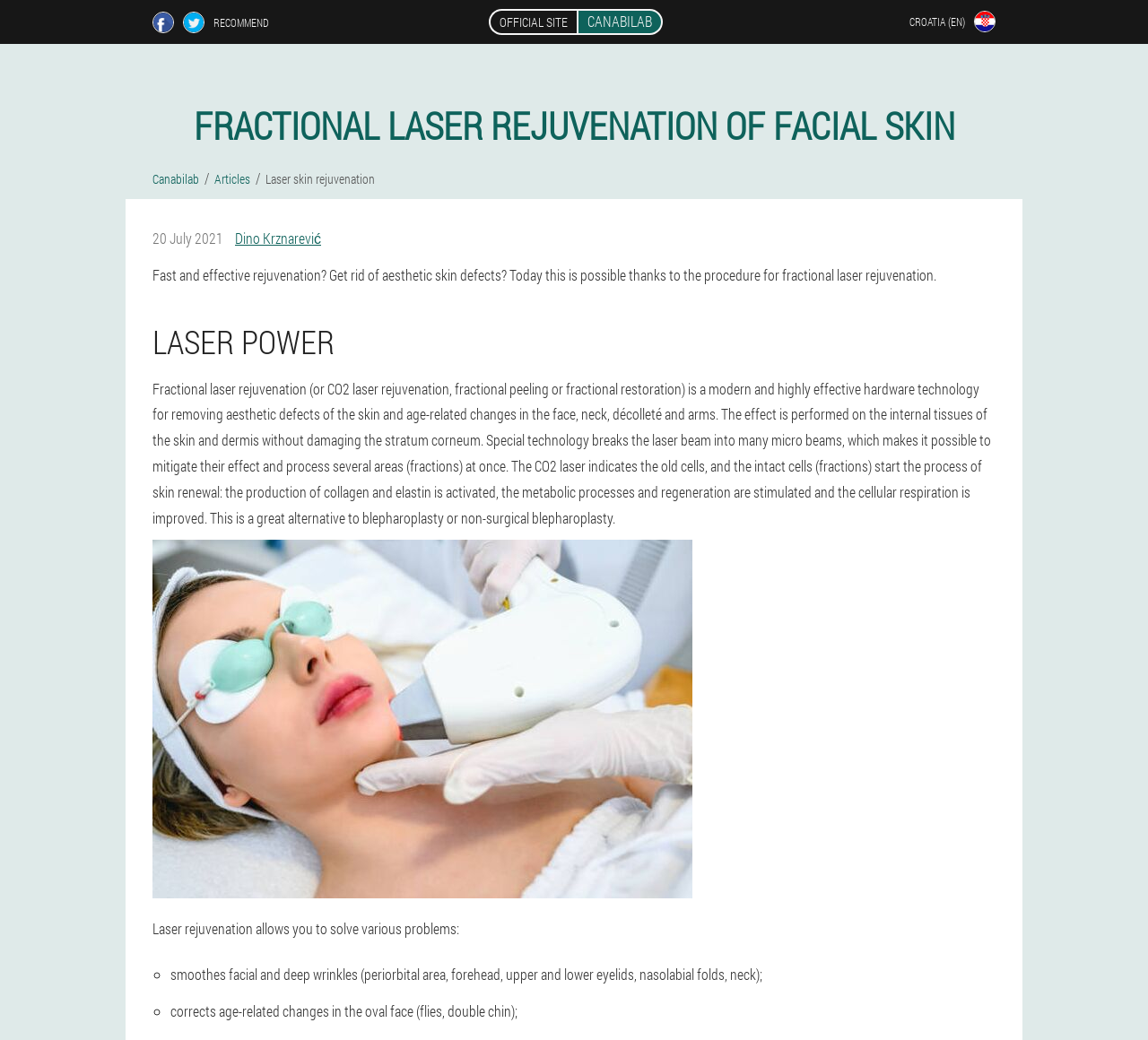What is the effect of fractional laser rejuvenation on the skin?
Based on the image, please offer an in-depth response to the question.

The effect of fractional laser rejuvenation on the skin is to stimulate the production of collagen and elastin, activate metabolic processes and regeneration, and improve cellular respiration, resulting in skin renewal and regeneration.